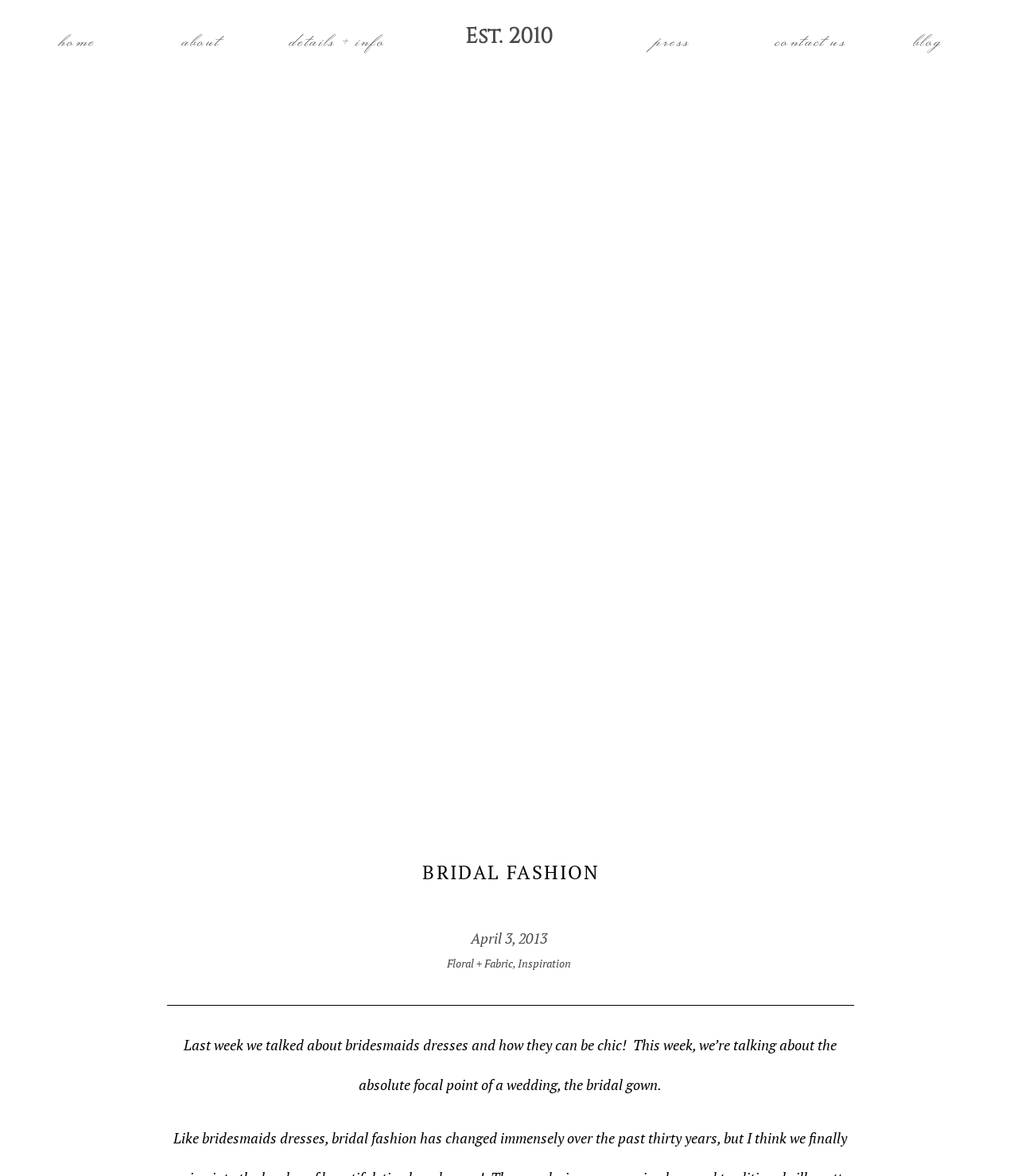What is the inspiration mentioned in the heading?
Using the image as a reference, answer the question with a short word or phrase.

Floral + Fabric